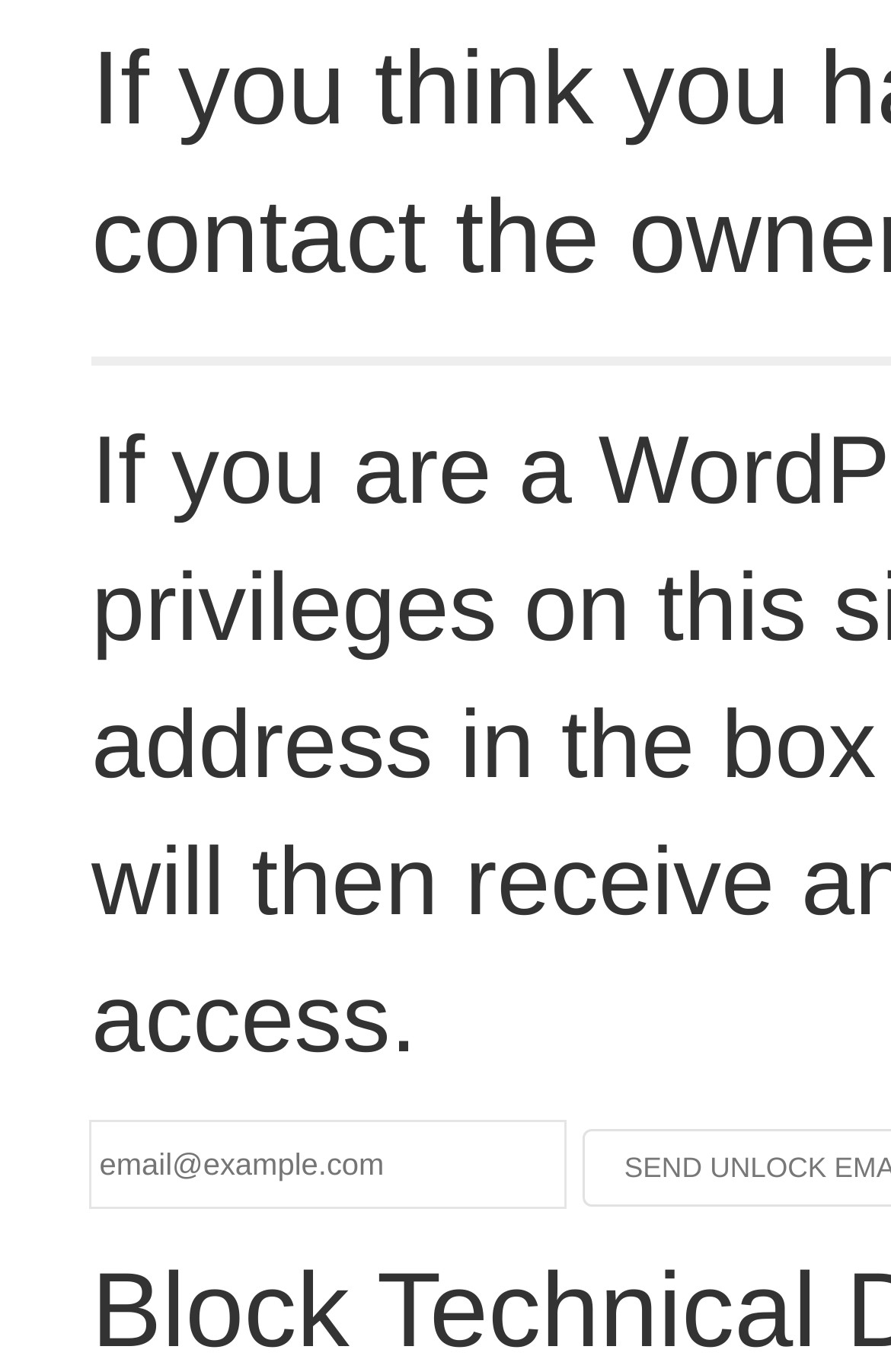Extract the bounding box coordinates for the HTML element that matches this description: "name="email" placeholder="email@example.com"". The coordinates should be four float numbers between 0 and 1, i.e., [left, top, right, bottom].

[0.103, 0.819, 0.633, 0.88]